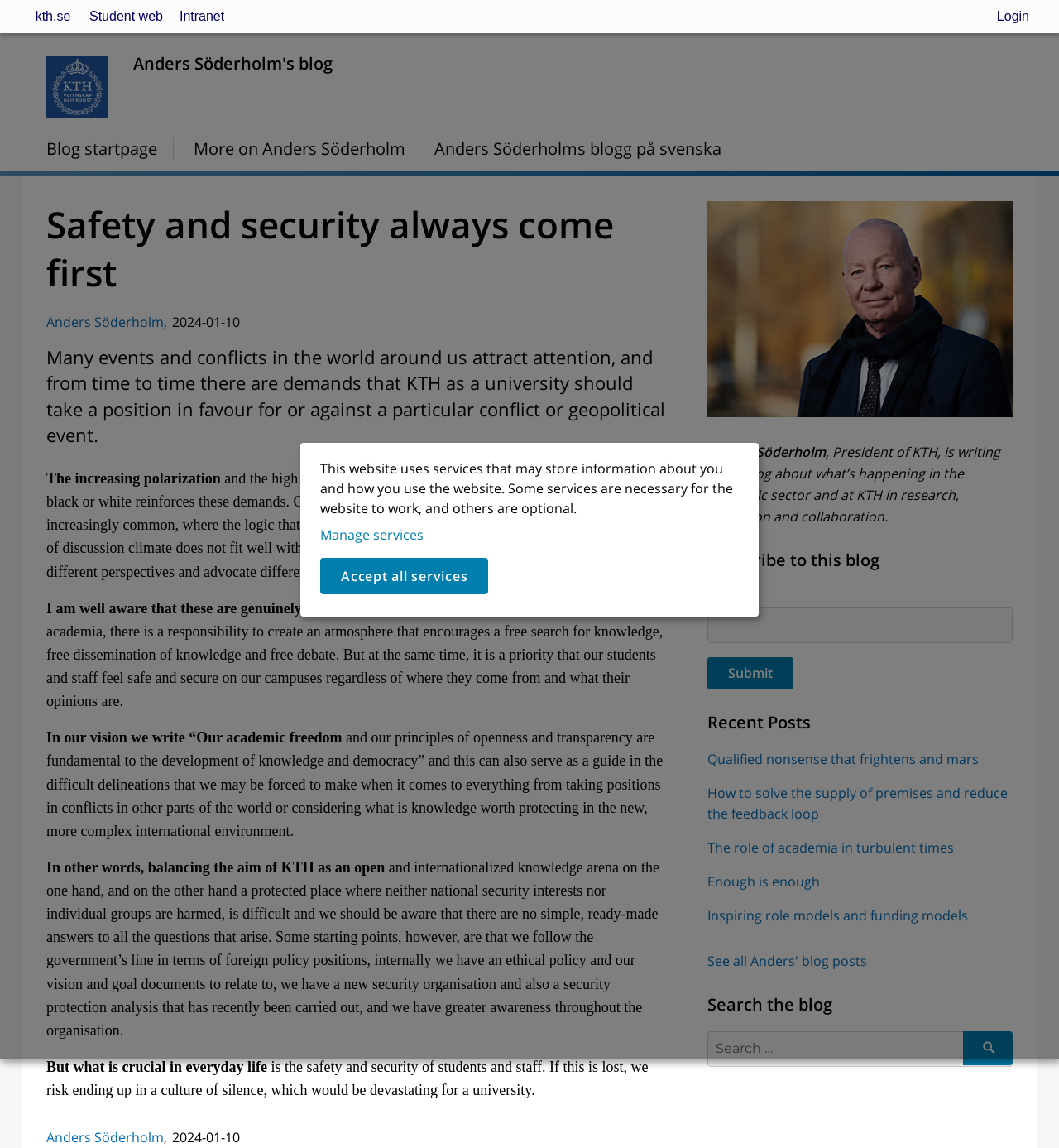Find the bounding box coordinates for the area you need to click to carry out the instruction: "Click on the KTH logo". The coordinates should be four float numbers between 0 and 1, indicated as [left, top, right, bottom].

[0.044, 0.049, 0.126, 0.103]